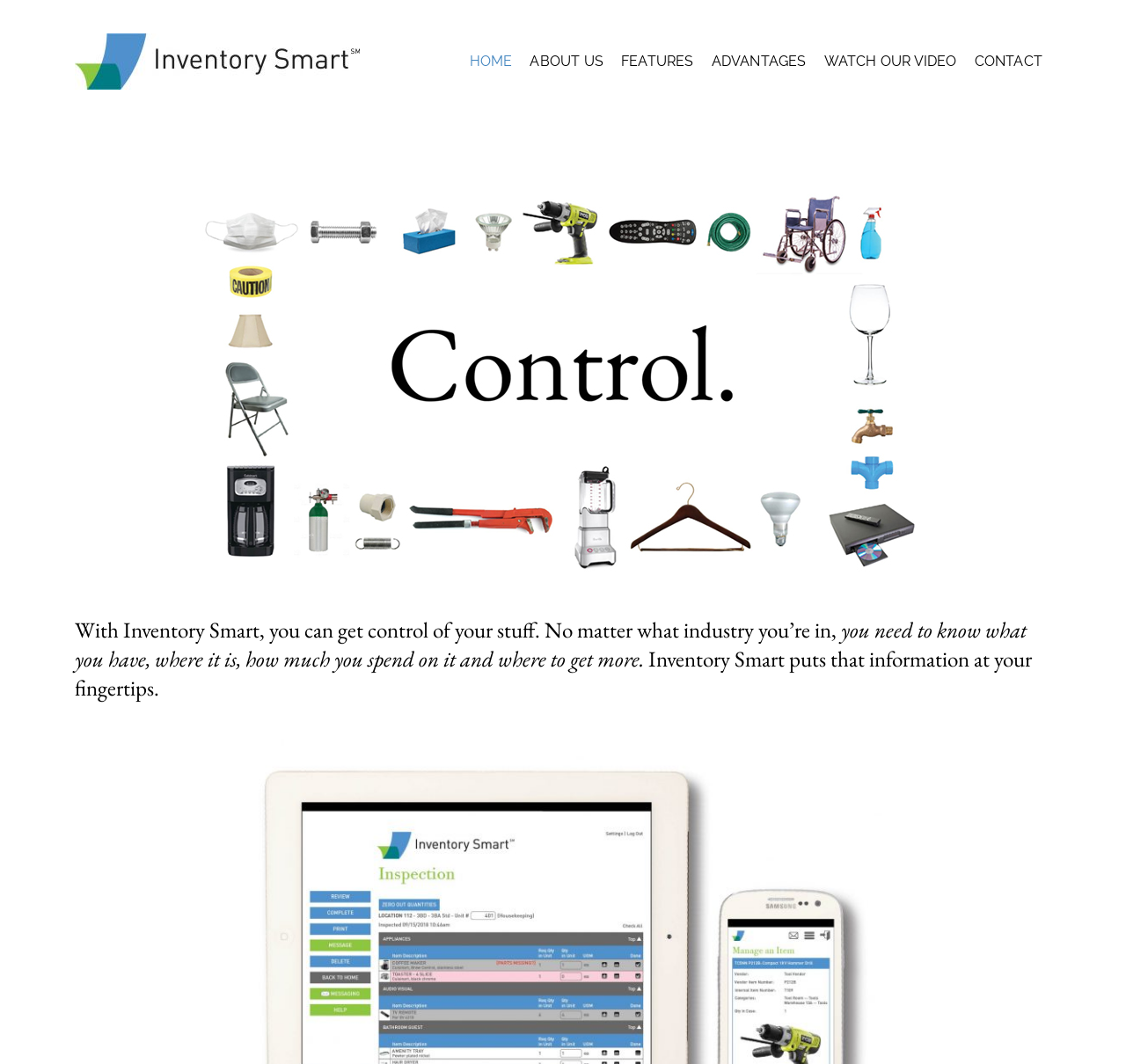Can you find and provide the main heading text of this webpage?

We Learn Your Operation